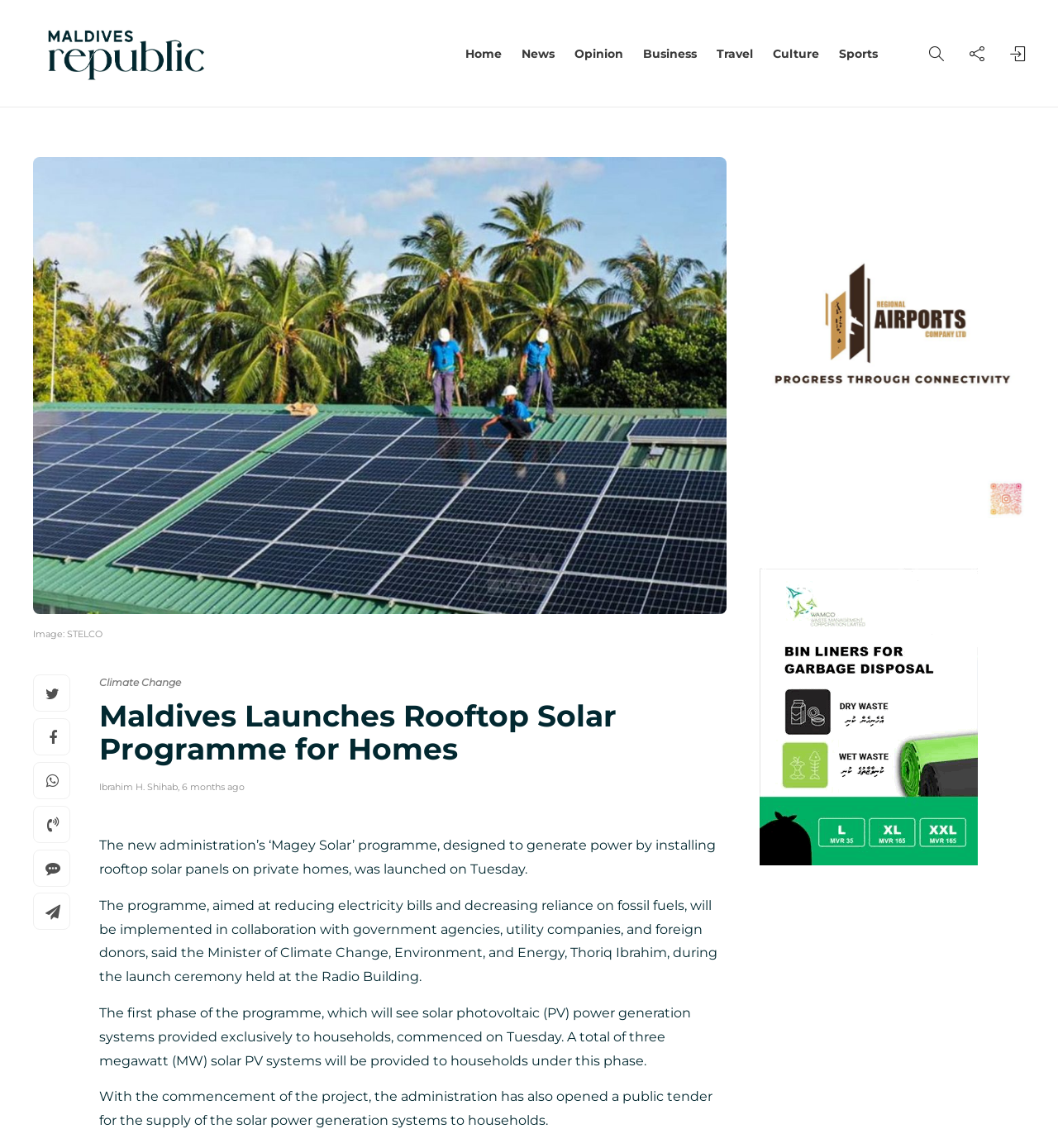Determine the bounding box coordinates for the UI element with the following description: "6 months ago". The coordinates should be four float numbers between 0 and 1, represented as [left, top, right, bottom].

[0.172, 0.68, 0.231, 0.69]